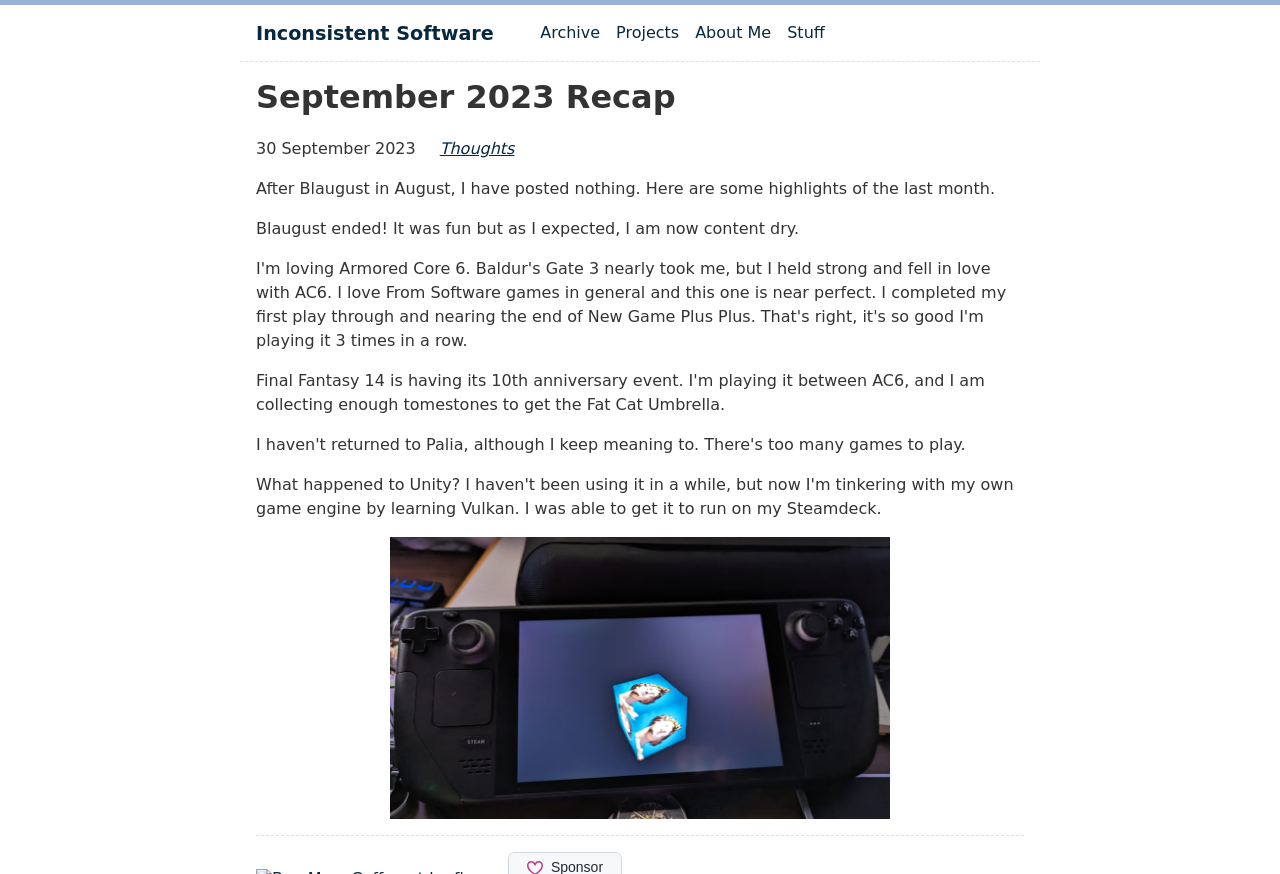Detail the various sections and features of the webpage.

The webpage is titled "September 2023 Recap" and appears to be a personal blog post. At the top left, there is a "Skip to main content" link, followed by a link to "Inconsistent Software" on the same line. Below these links, there is a top-level navigation menu with links to "Archive", "Projects", "About Me", and "Stuff", arranged horizontally.

The main content of the page starts with a heading "September 2023 Recap" at the top left, followed by a timestamp "30 September 2023" on the same line. Below this, there is a link to "Thoughts" on the left, and a paragraph of text that summarizes the content of the post, stating that the author has not posted anything since Blaugust in August and is now sharing some highlights from the last month.

The next paragraph of text continues the author's thoughts, mentioning that Blaugust has ended and they are now experiencing content dryness. Below this text, there is a large image taking up most of the bottom half of the page, depicting a textured cube on a black ground running on a Steam Deck.